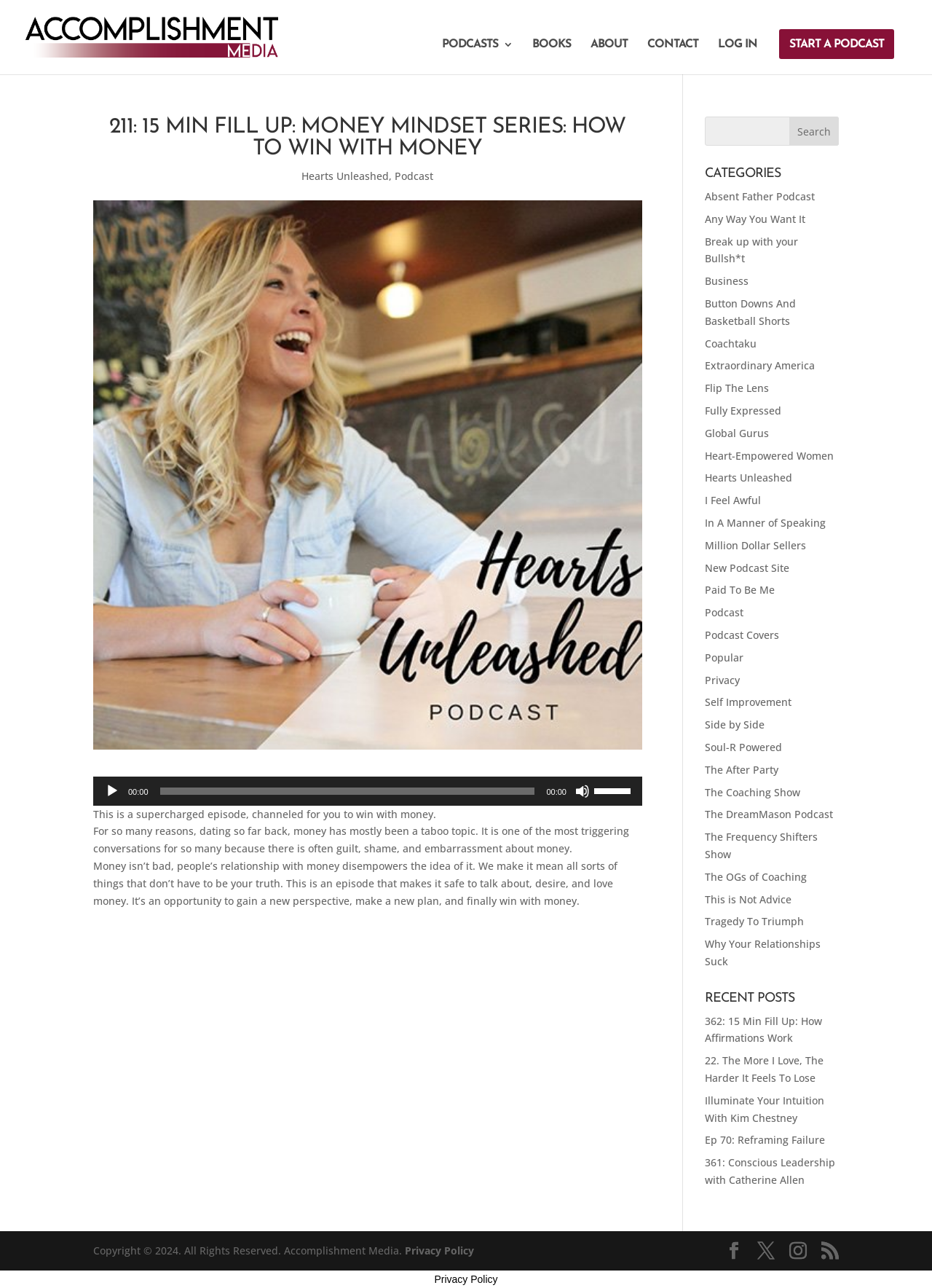Identify the bounding box coordinates for the UI element described as: "Heart-Empowered Women". The coordinates should be provided as four floats between 0 and 1: [left, top, right, bottom].

[0.756, 0.348, 0.895, 0.359]